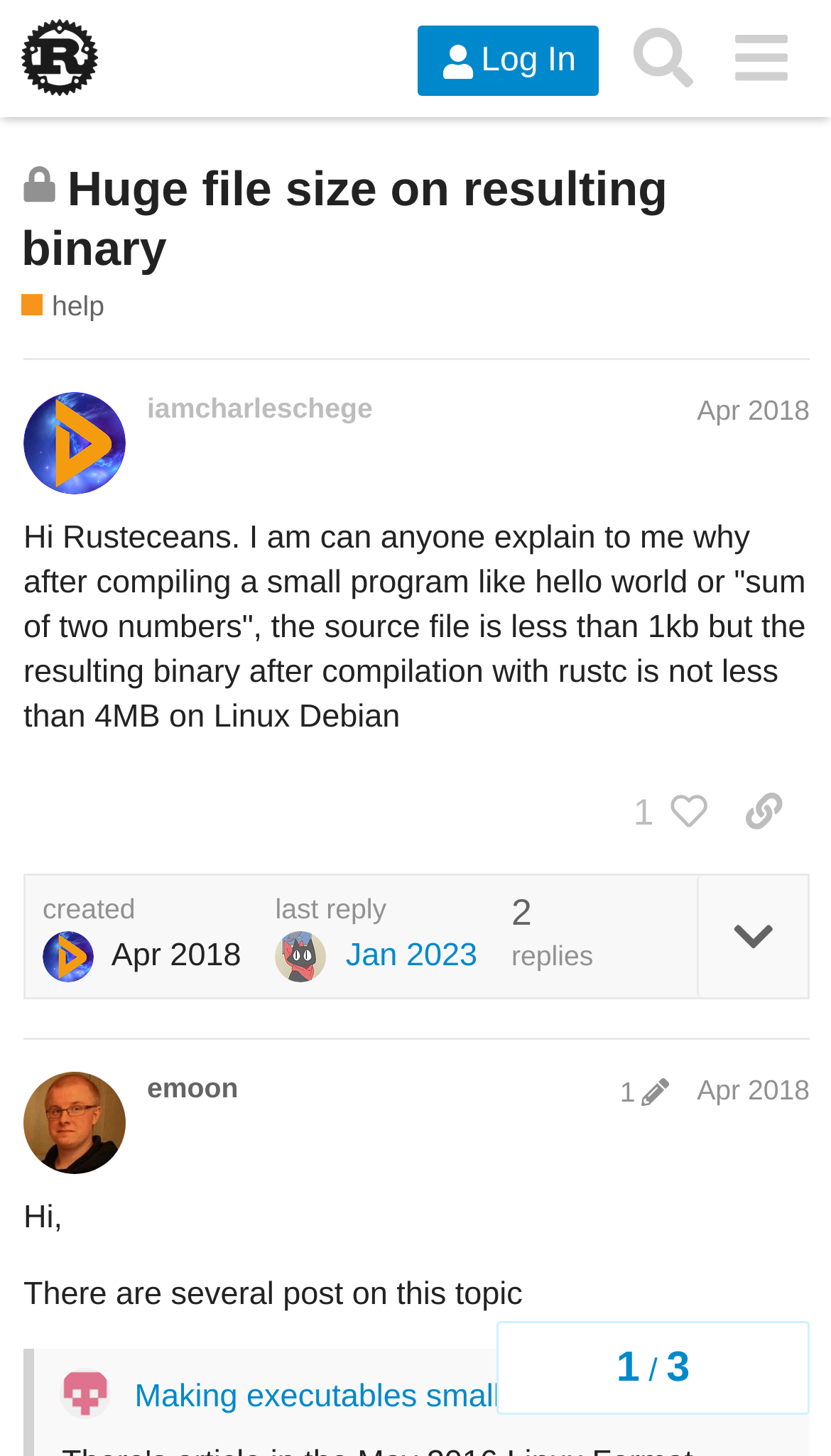Pinpoint the bounding box coordinates for the area that should be clicked to perform the following instruction: "Log in to the forum".

[0.502, 0.018, 0.721, 0.067]